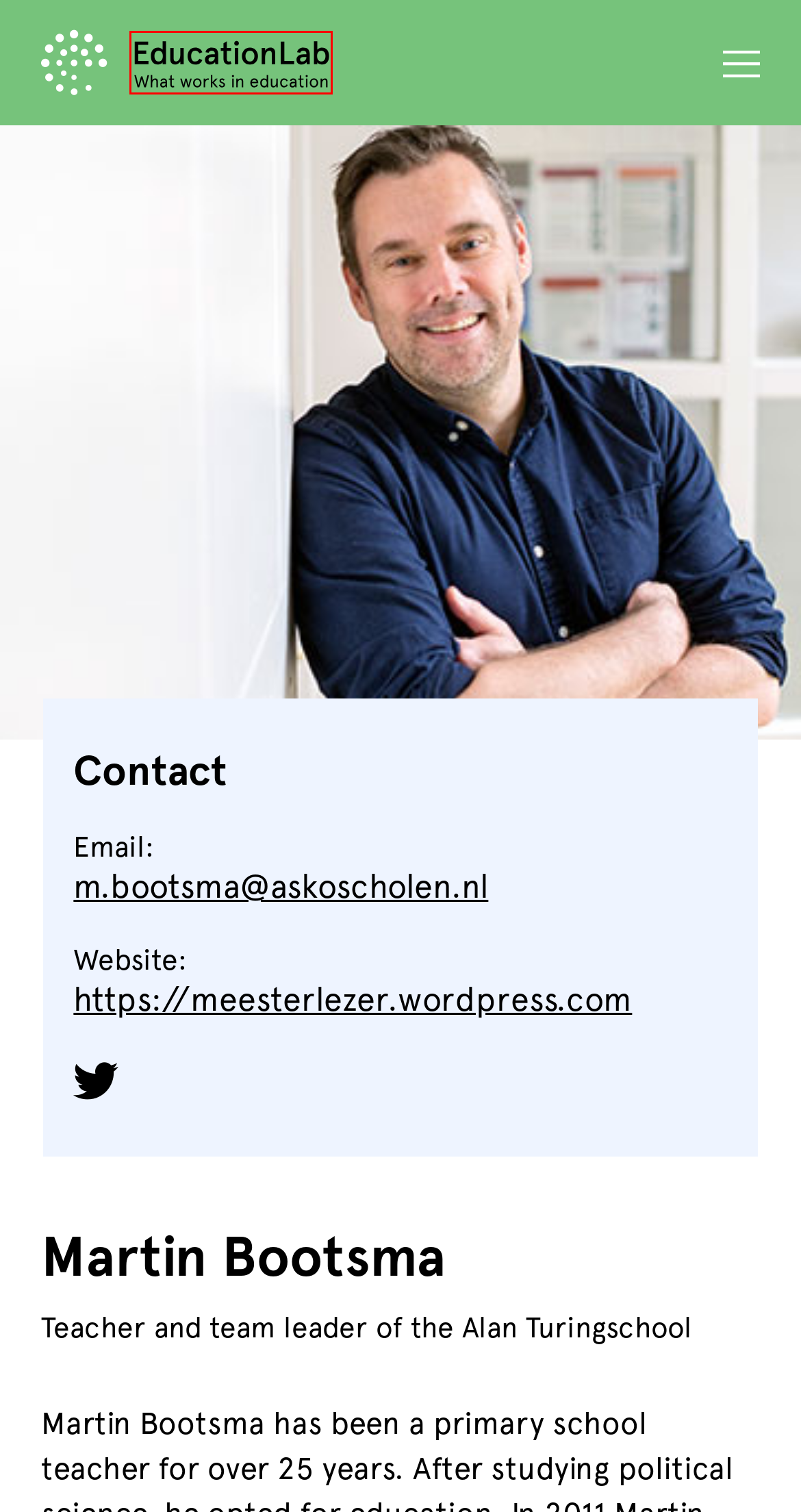Examine the screenshot of a webpage with a red bounding box around an element. Then, select the webpage description that best represents the new page after clicking the highlighted element. Here are the descriptions:
A. meesterlezer – Over boeken, onderwijs en het samenspel daartussen
B. How can schools provide opportunities for their students?
C. The Covid-19 crisis has had a major impact on education.
D. Education Lab Netherlands - News and blog
E. Education Lab Netherlands - What works in education
F. Schools as learning organisations
G. Education Lab Netherlands - Partners
H. Toolkit Parental Engagement - EducationLab

E